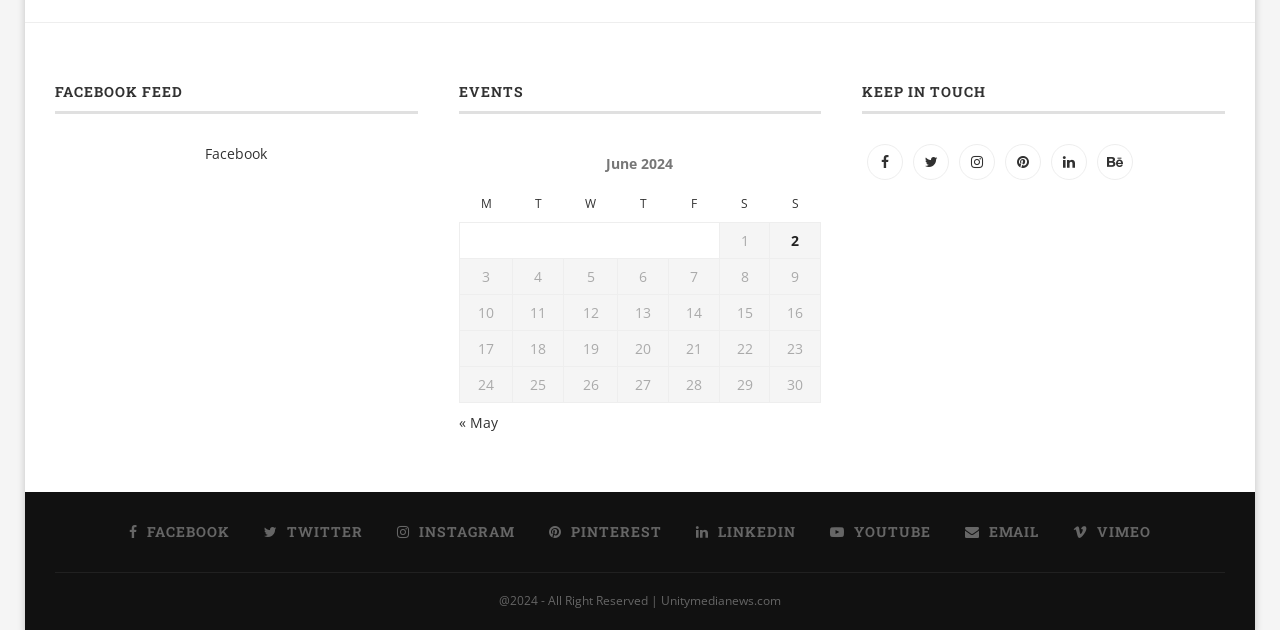Kindly determine the bounding box coordinates for the area that needs to be clicked to execute this instruction: "View Long-simmered Kassler".

None